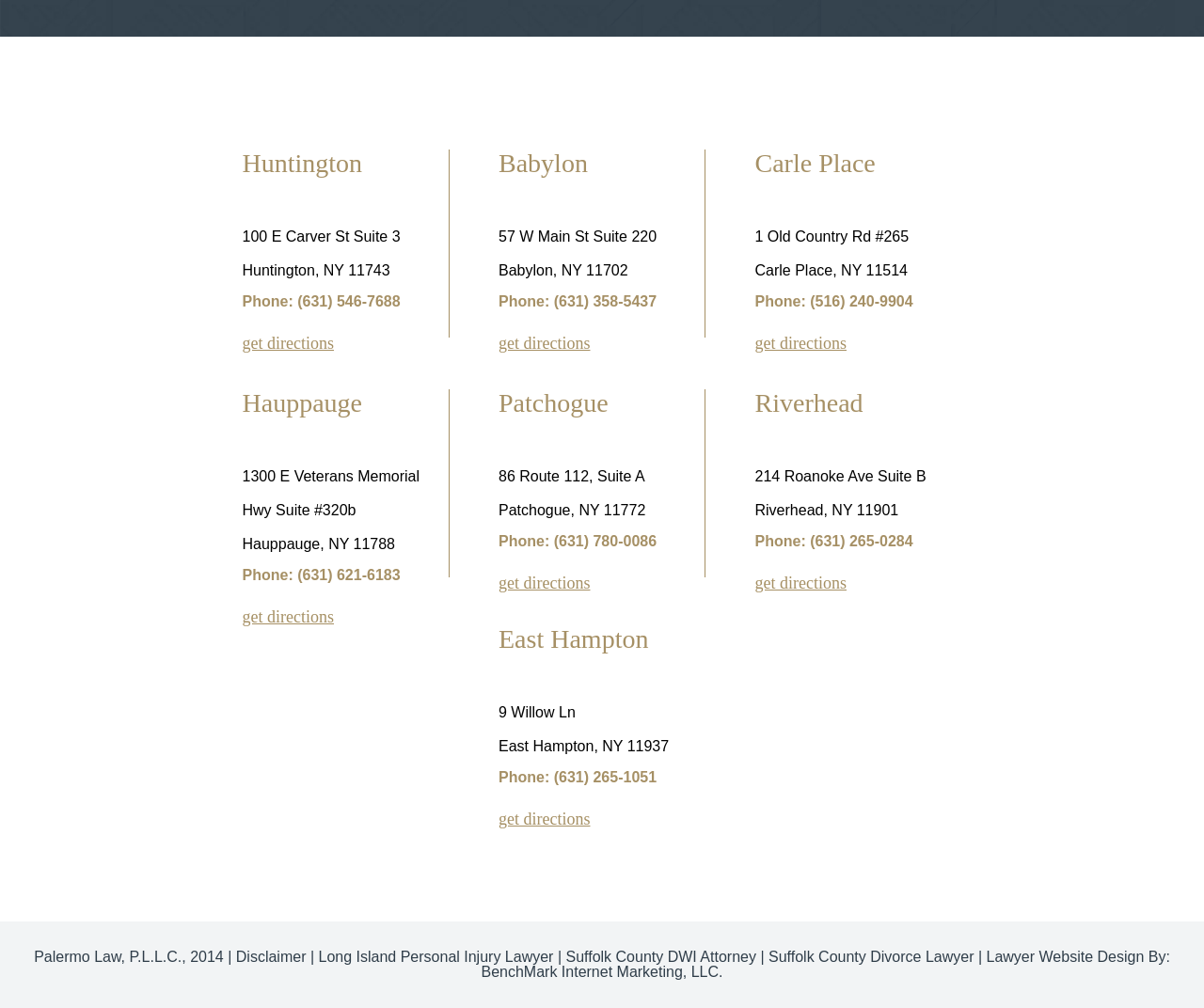Find the bounding box coordinates of the element I should click to carry out the following instruction: "Get directions to Babylon".

[0.414, 0.331, 0.49, 0.35]